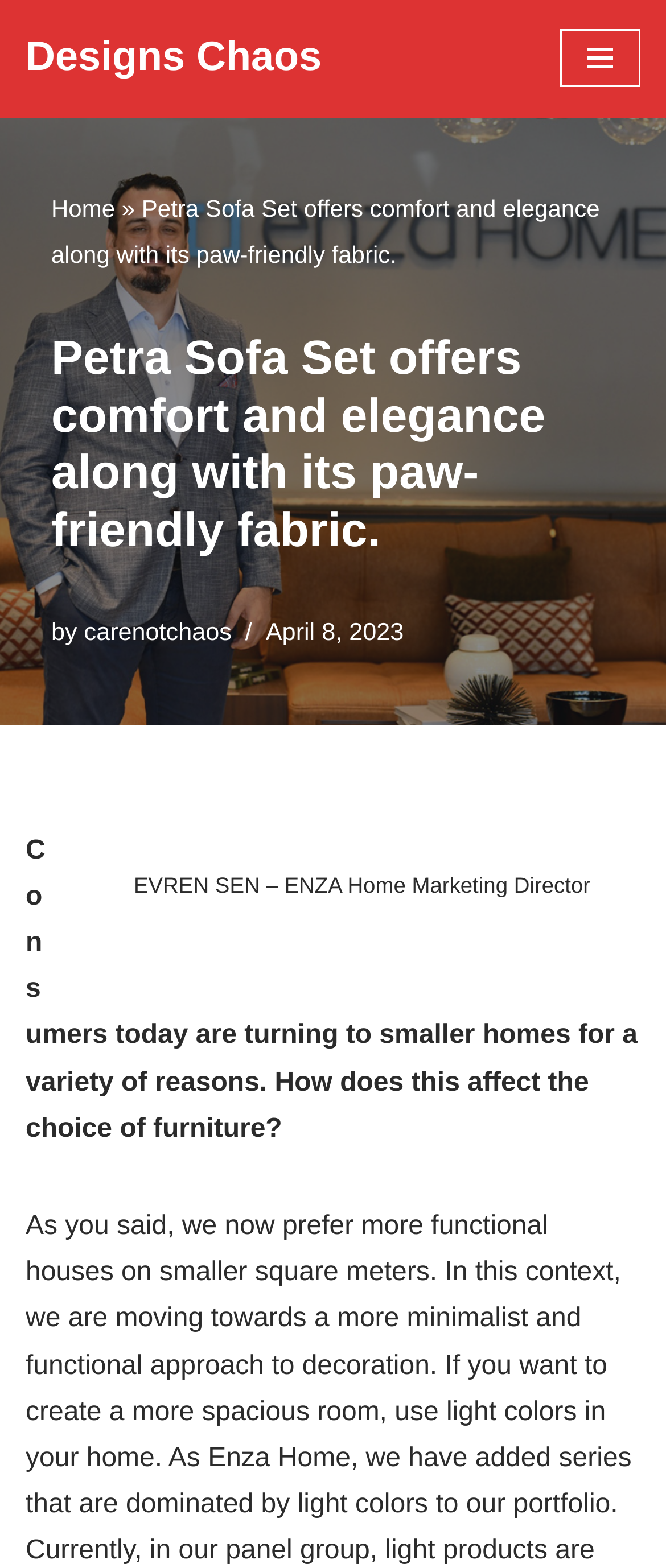Please determine the bounding box coordinates, formatted as (top-left x, top-left y, bottom-right x, bottom-right y), with all values as floating point numbers between 0 and 1. Identify the bounding box of the region described as: Designs Chaos

[0.038, 0.015, 0.483, 0.06]